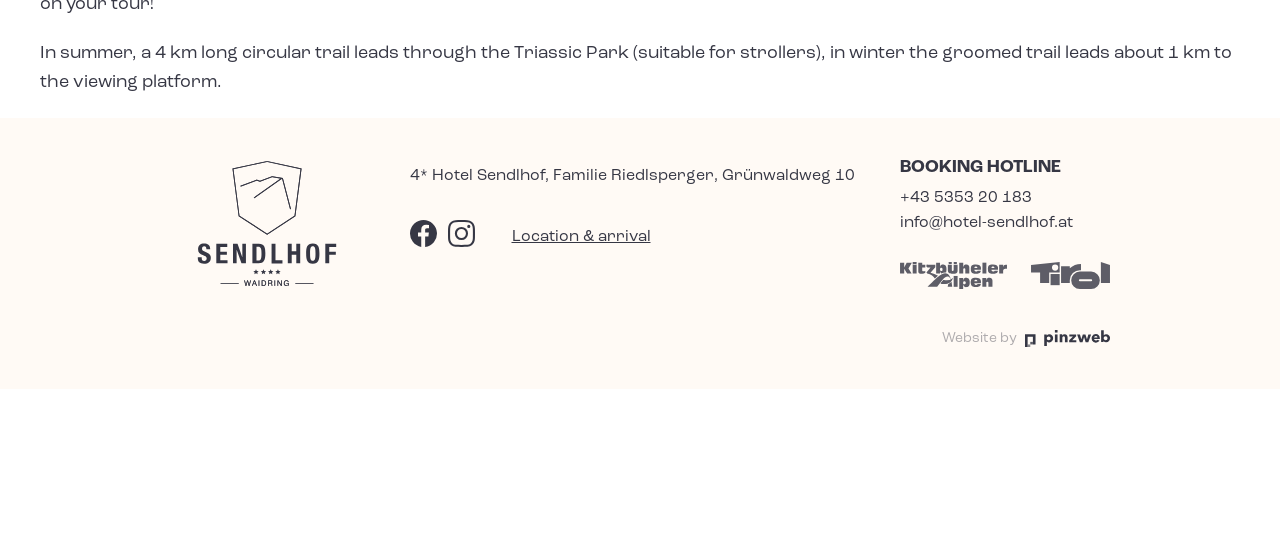Provide the bounding box coordinates for the specified HTML element described in this description: "+43 5353 20 183". The coordinates should be four float numbers ranging from 0 to 1, in the format [left, top, right, bottom].

[0.703, 0.342, 0.867, 0.389]